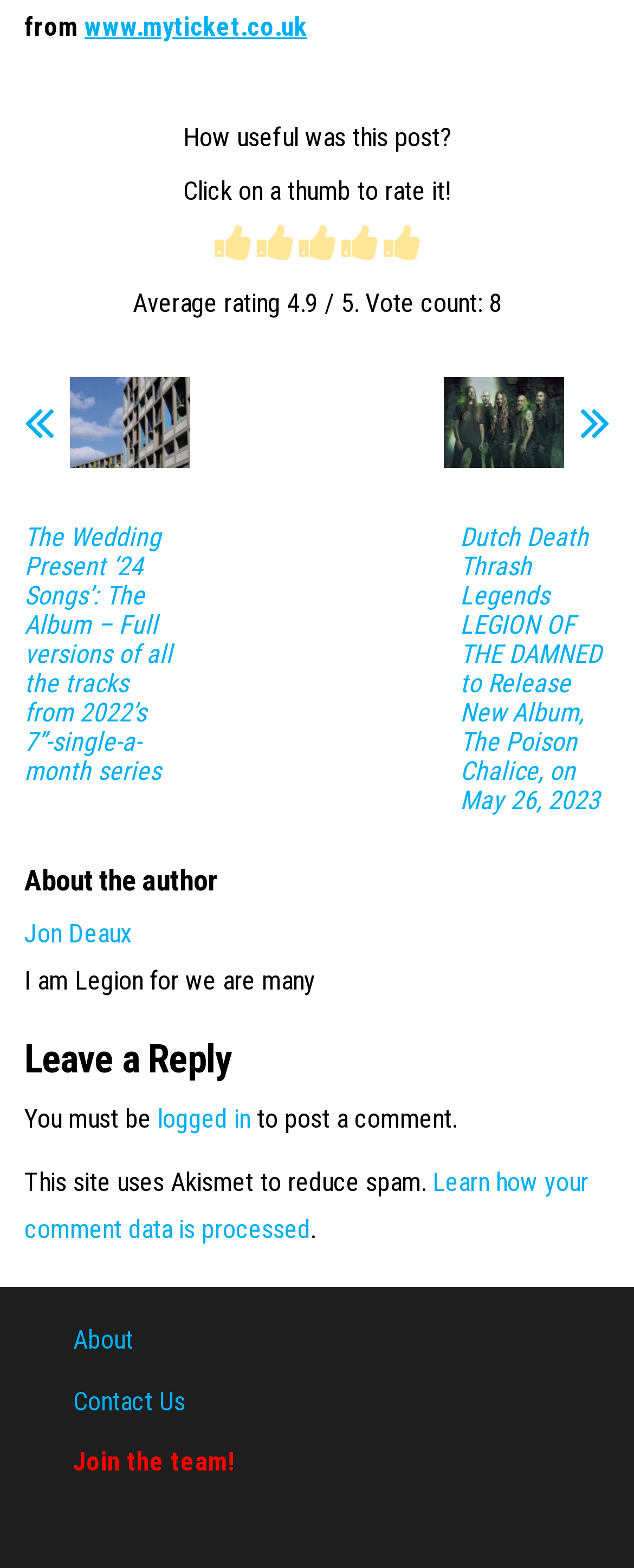Using the element description www.myticket.co.uk, predict the bounding box coordinates for the UI element. Provide the coordinates in (top-left x, top-left y, bottom-right x, bottom-right y) format with values ranging from 0 to 1.

[0.133, 0.007, 0.485, 0.027]